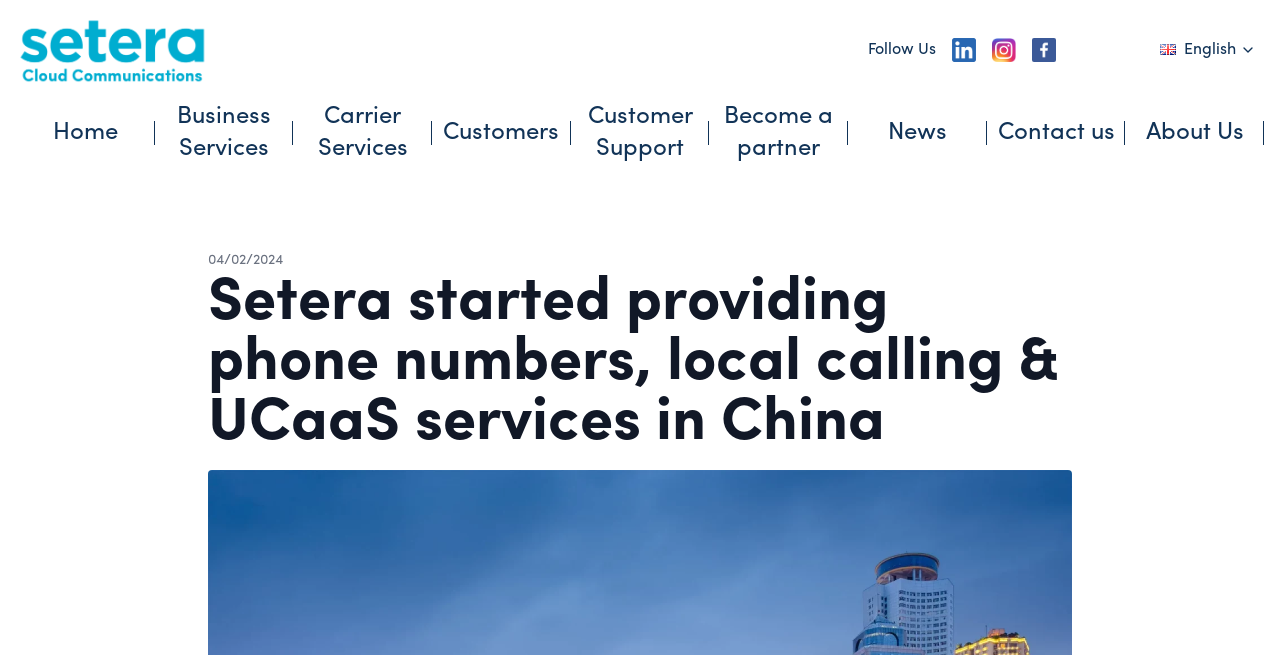What type of services does Setera provide?
Carefully examine the image and provide a detailed answer to the question.

I read the main heading of the webpage which states 'Setera started providing phone numbers, local calling & UCaaS services in China', which indicates the type of services Setera provides.